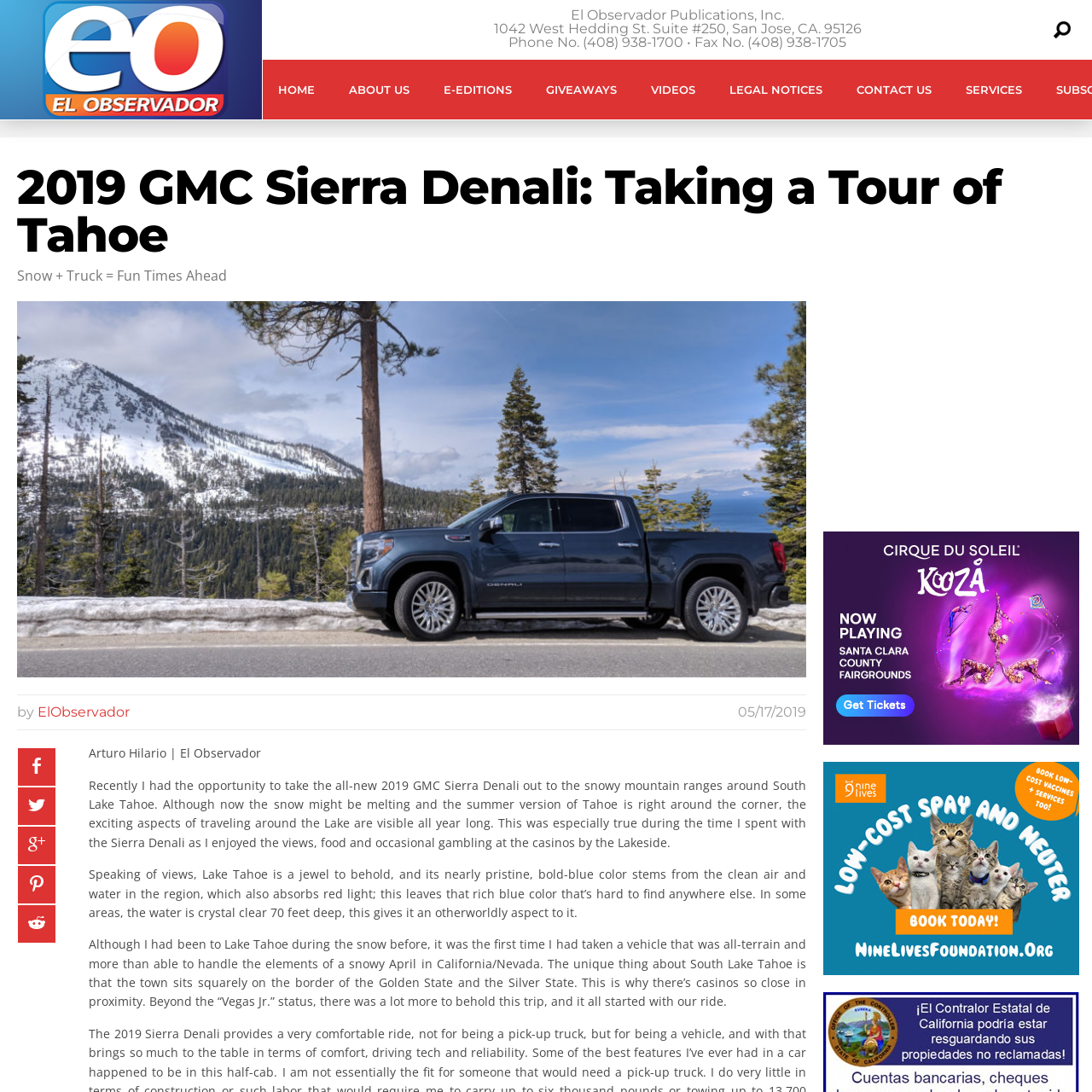Where is the article's adventurous experience set?
Pay attention to the image outlined by the red bounding box and provide a thorough explanation in your answer, using clues from the image.

The article's context is analyzed to identify the location of the adventurous experience, which is described as taking place in the stunning landscapes of South Lake Tahoe.